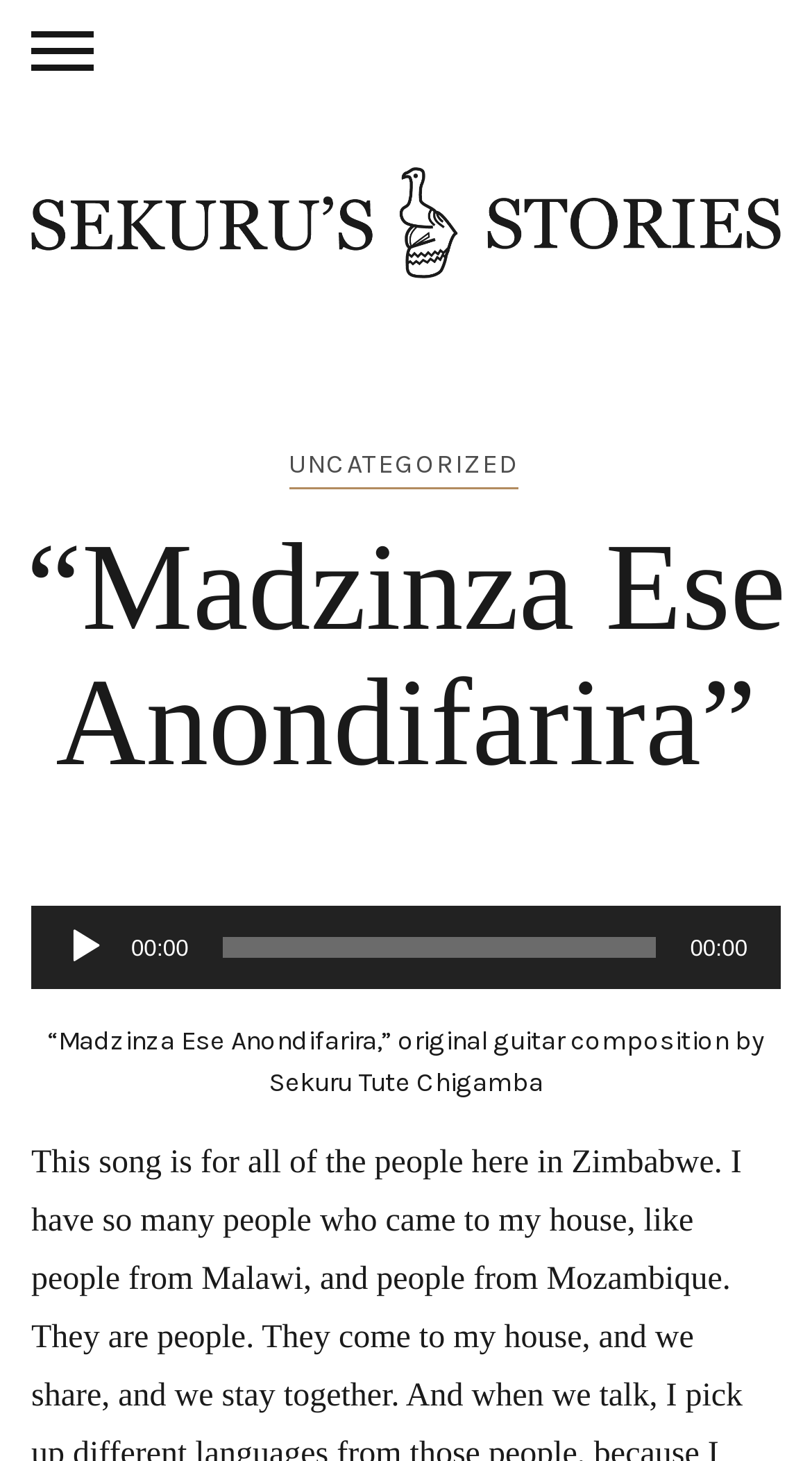What is the current time of the audio player?
Please give a detailed and thorough answer to the question, covering all relevant points.

The current time of the audio player can be found in the timer element with the text '00:00' which is located next to the play button.